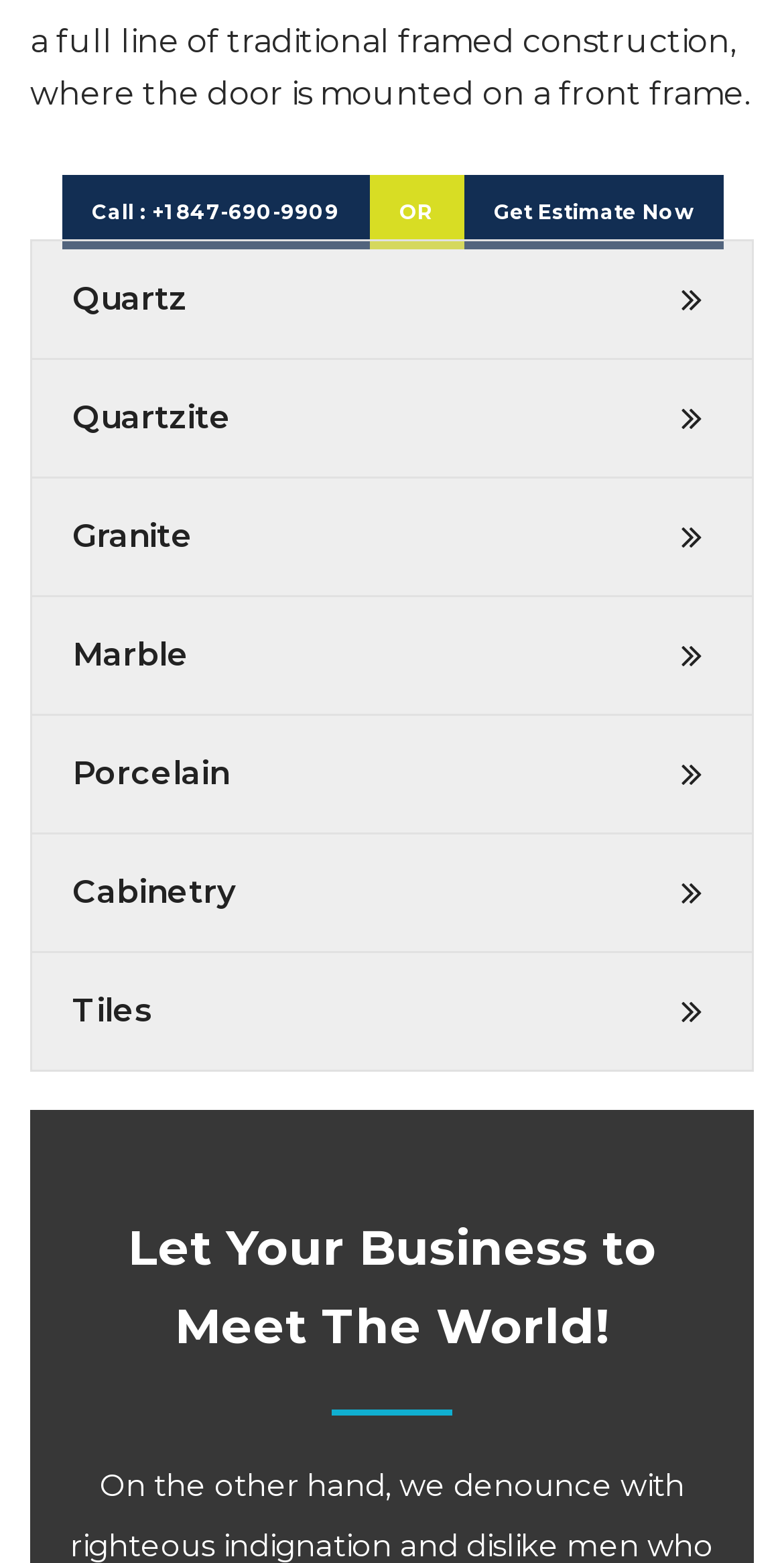Bounding box coordinates are given in the format (top-left x, top-left y, bottom-right x, bottom-right y). All values should be floating point numbers between 0 and 1. Provide the bounding box coordinate for the UI element described as: Quartz

[0.038, 0.153, 0.962, 0.231]